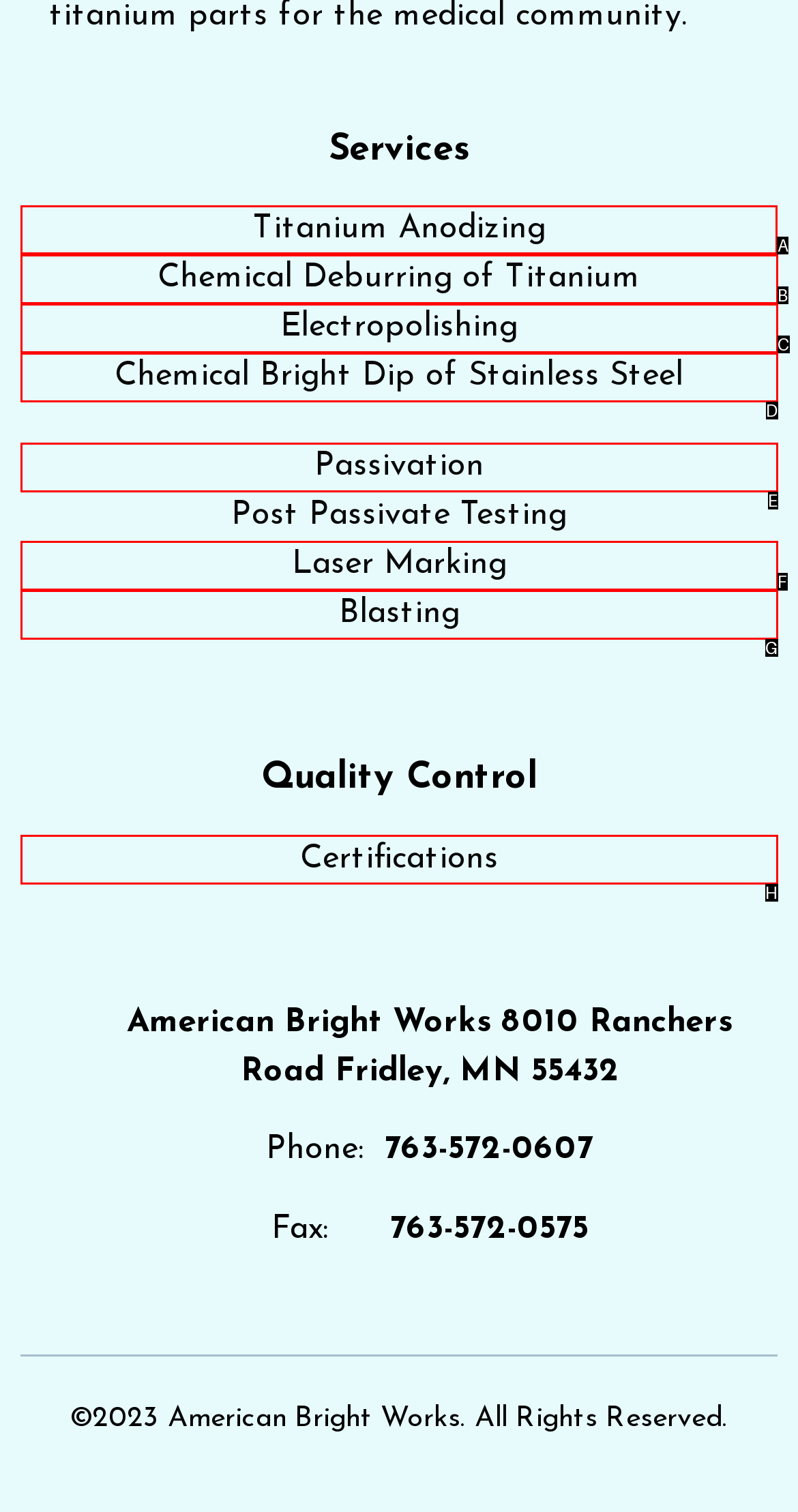For the instruction: Click on Titanium Anodizing, determine the appropriate UI element to click from the given options. Respond with the letter corresponding to the correct choice.

A